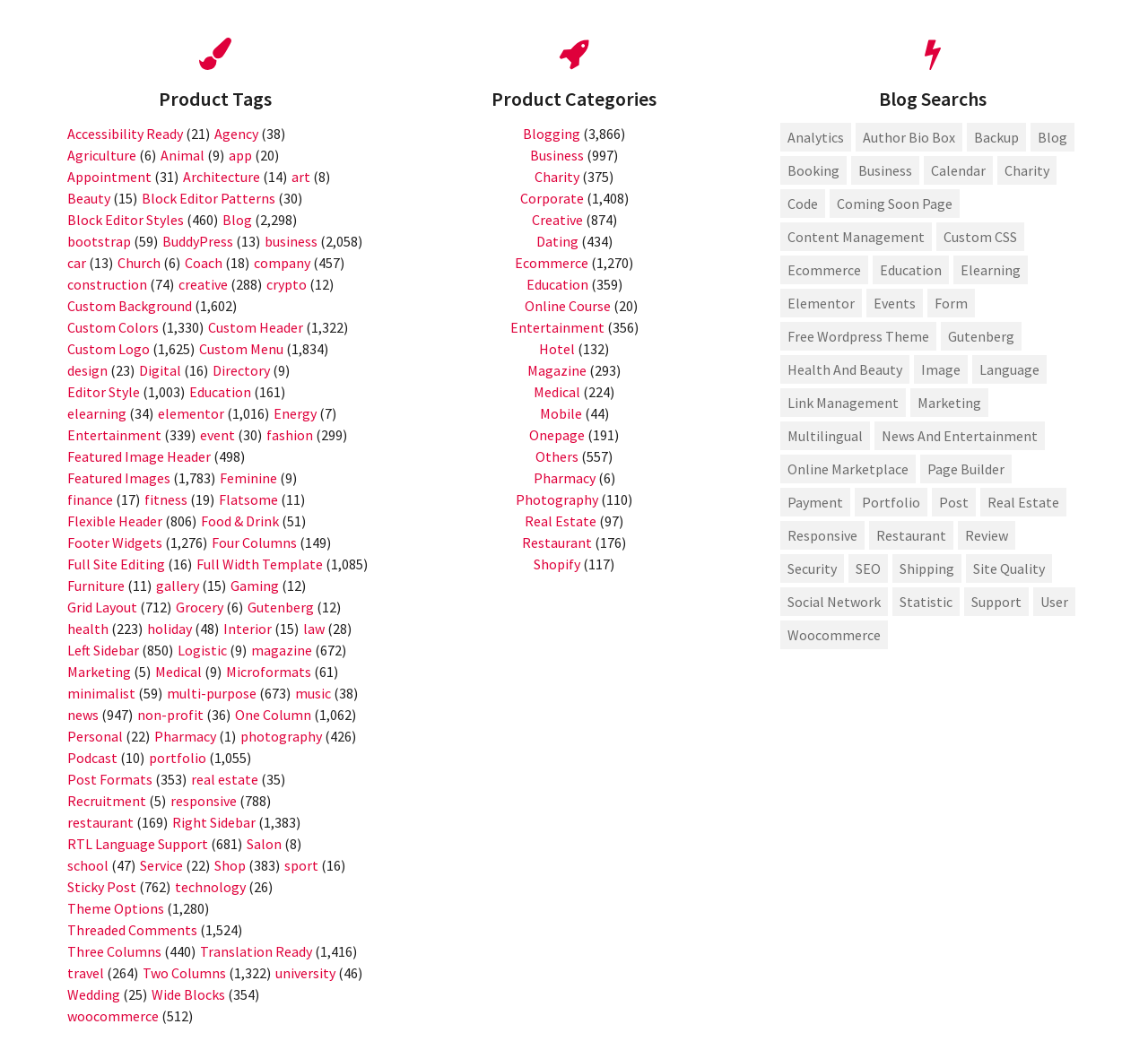Locate the bounding box of the user interface element based on this description: "Left Sidebar".

[0.059, 0.611, 0.121, 0.628]